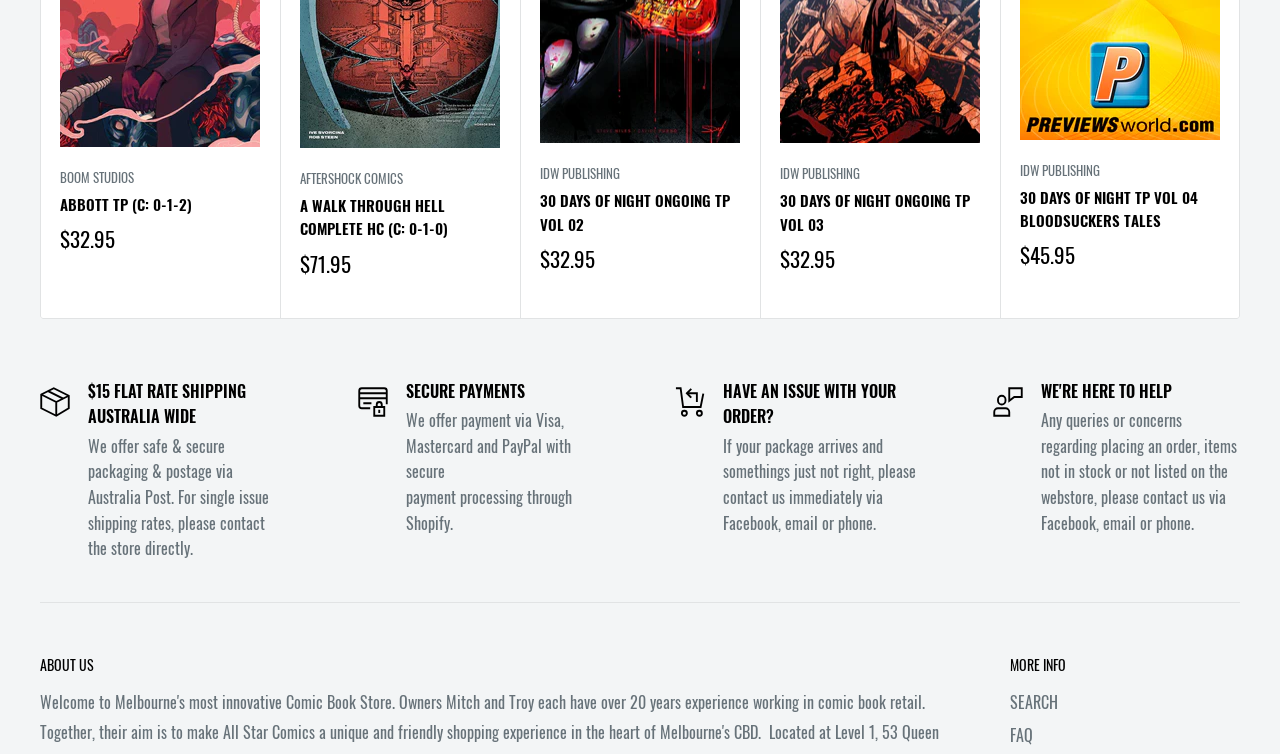Locate the bounding box coordinates of the clickable area to execute the instruction: "Click on ABOUT US". Provide the coordinates as four float numbers between 0 and 1, represented as [left, top, right, bottom].

[0.031, 0.866, 0.734, 0.897]